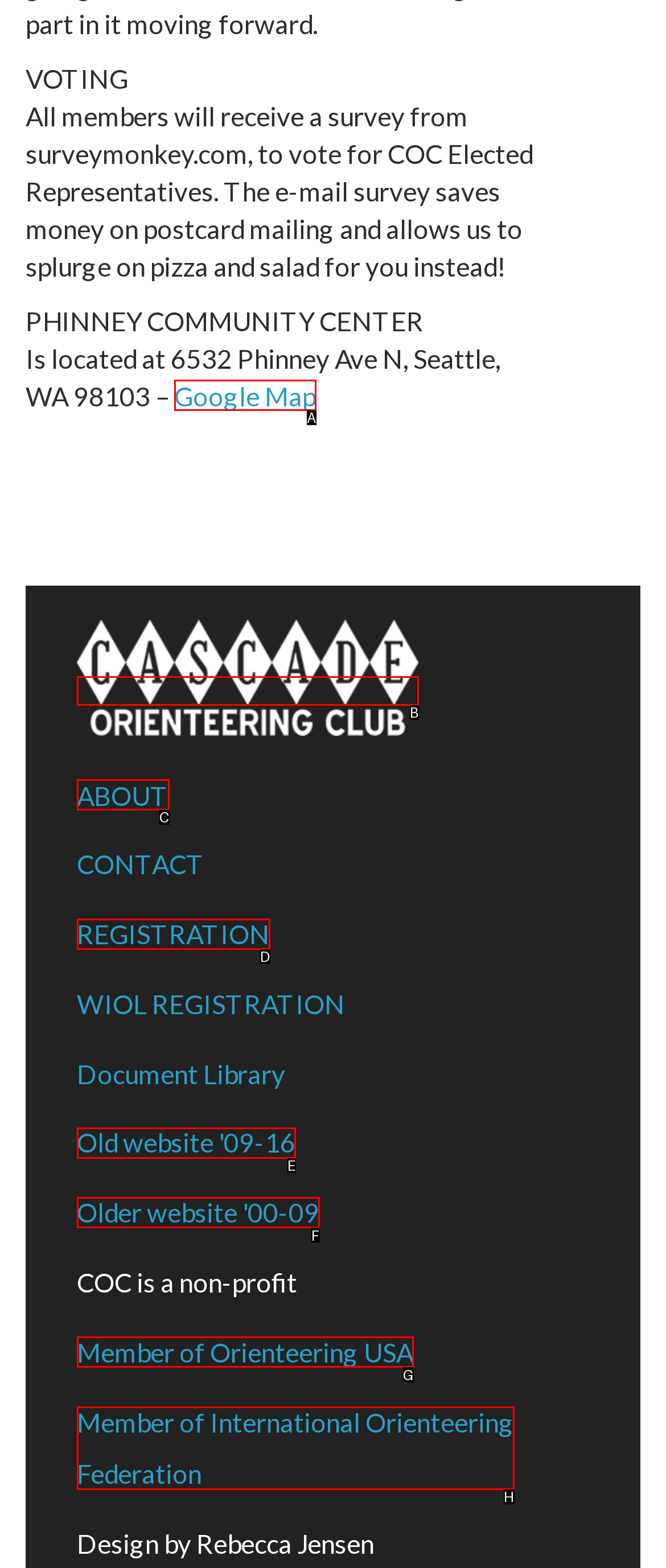Select the option that matches this description: aria-label="Toggle navigation"
Answer by giving the letter of the chosen option.

None